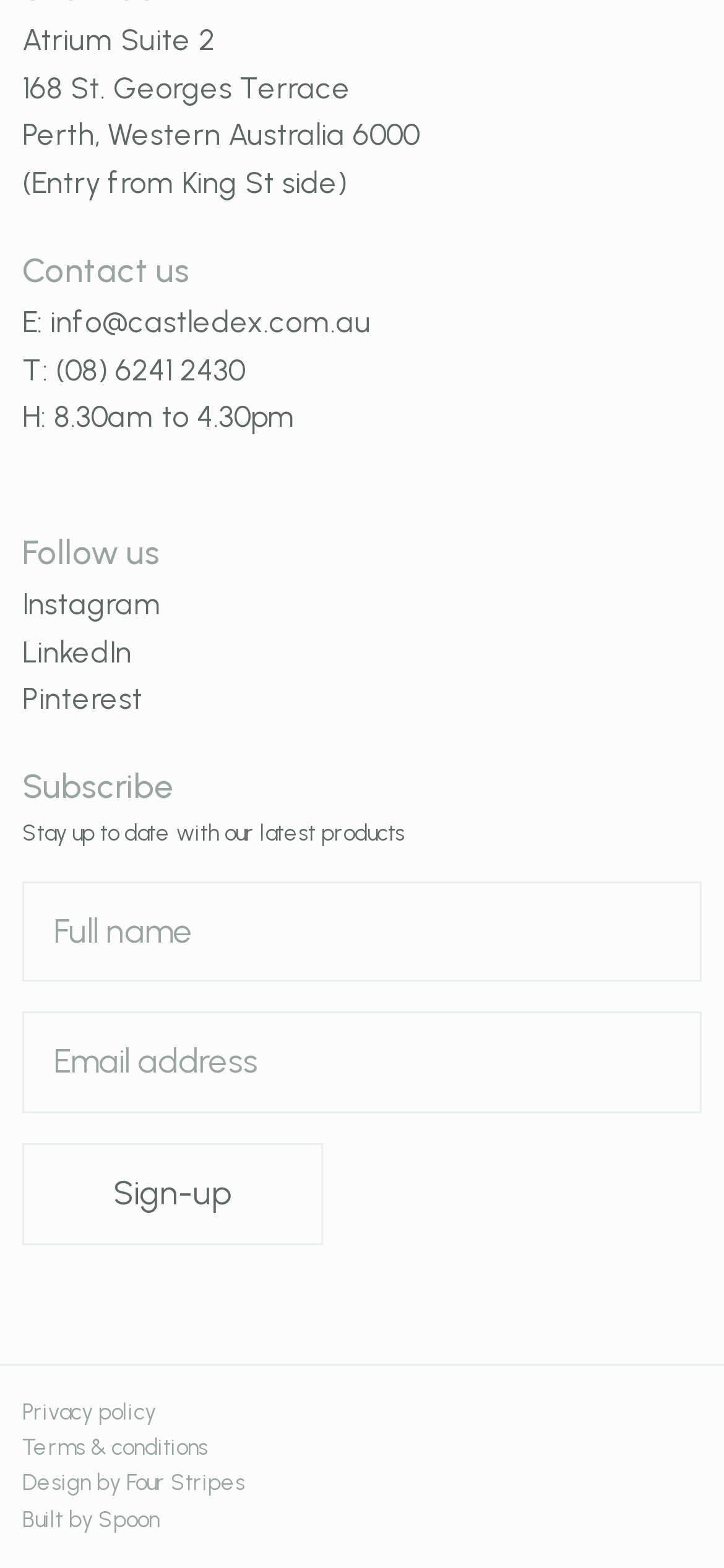How can I contact Atrium Suite 2?
Refer to the image and provide a detailed answer to the question.

I found the contact information by looking at the 'Contact us' section, which provides an email address and phone number.